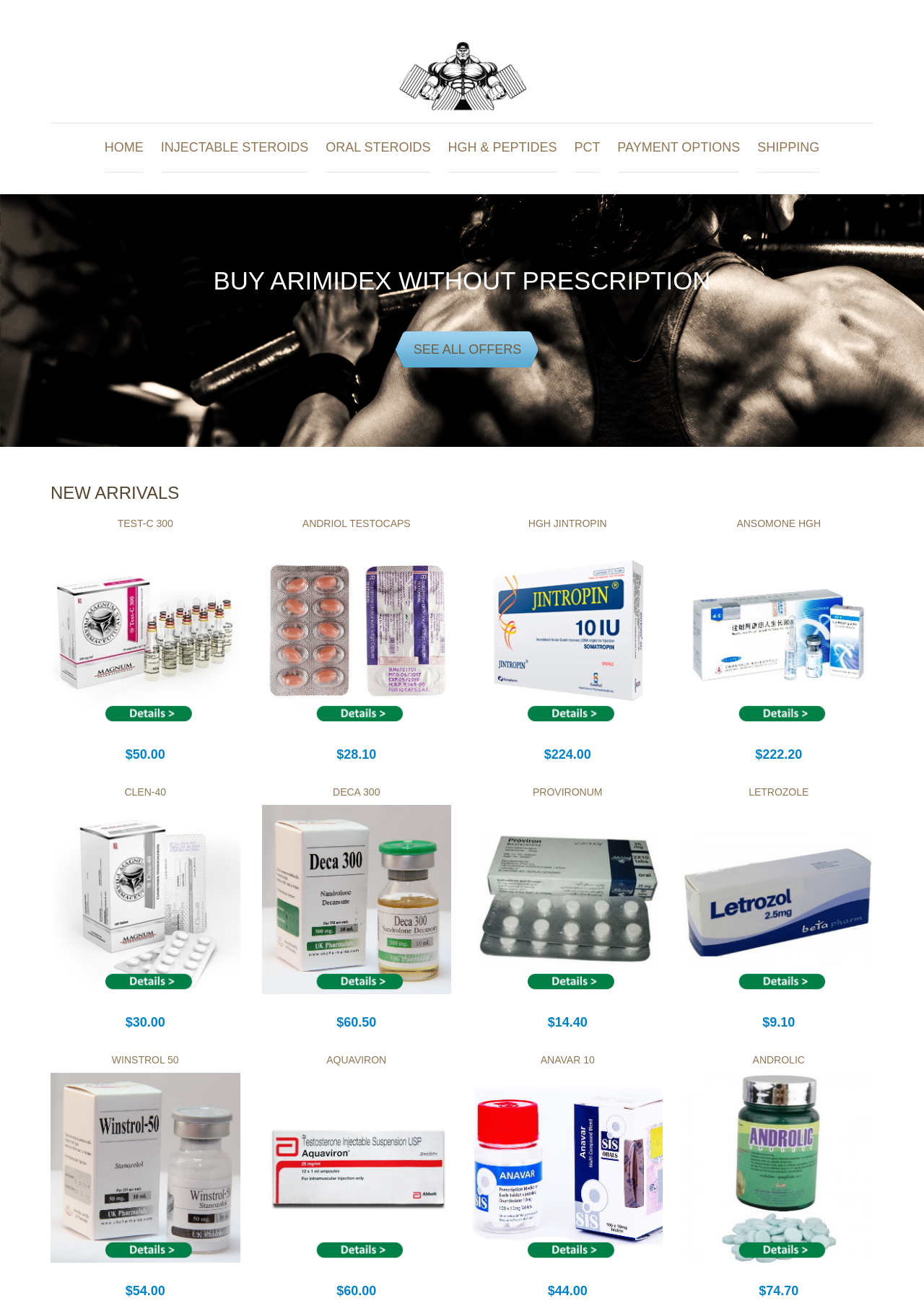Determine the bounding box coordinates of the clickable area required to perform the following instruction: "Click on HOME". The coordinates should be represented as four float numbers between 0 and 1: [left, top, right, bottom].

[0.113, 0.095, 0.155, 0.132]